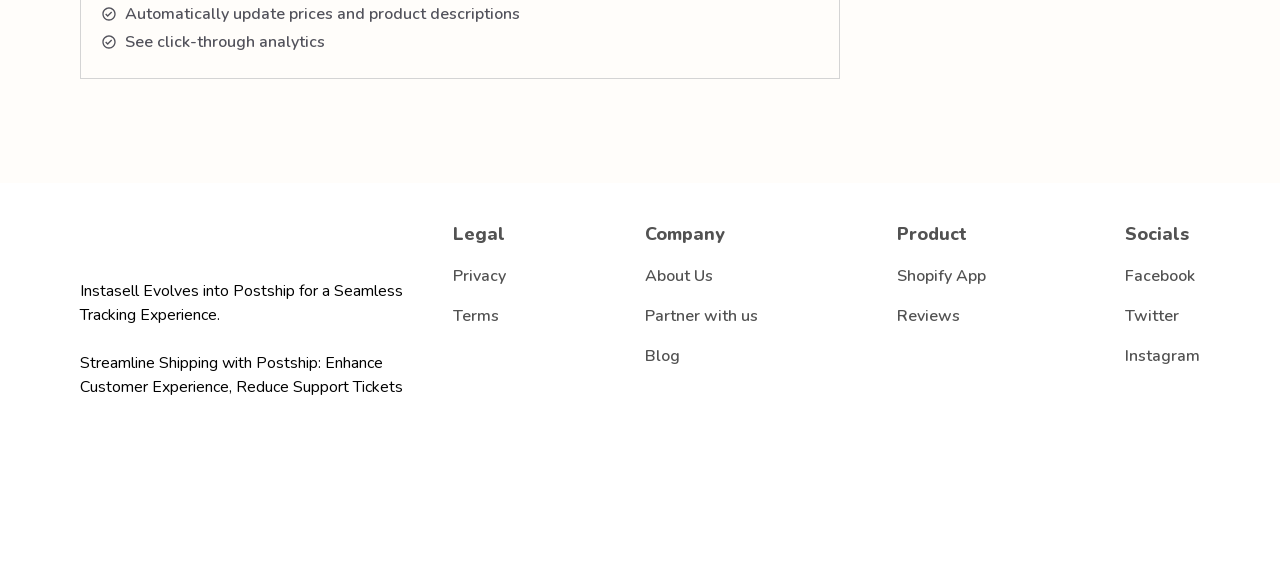Determine the bounding box coordinates for the clickable element to execute this instruction: "click the link to jesseg". Provide the coordinates as four float numbers between 0 and 1, i.e., [left, top, right, bottom].

None